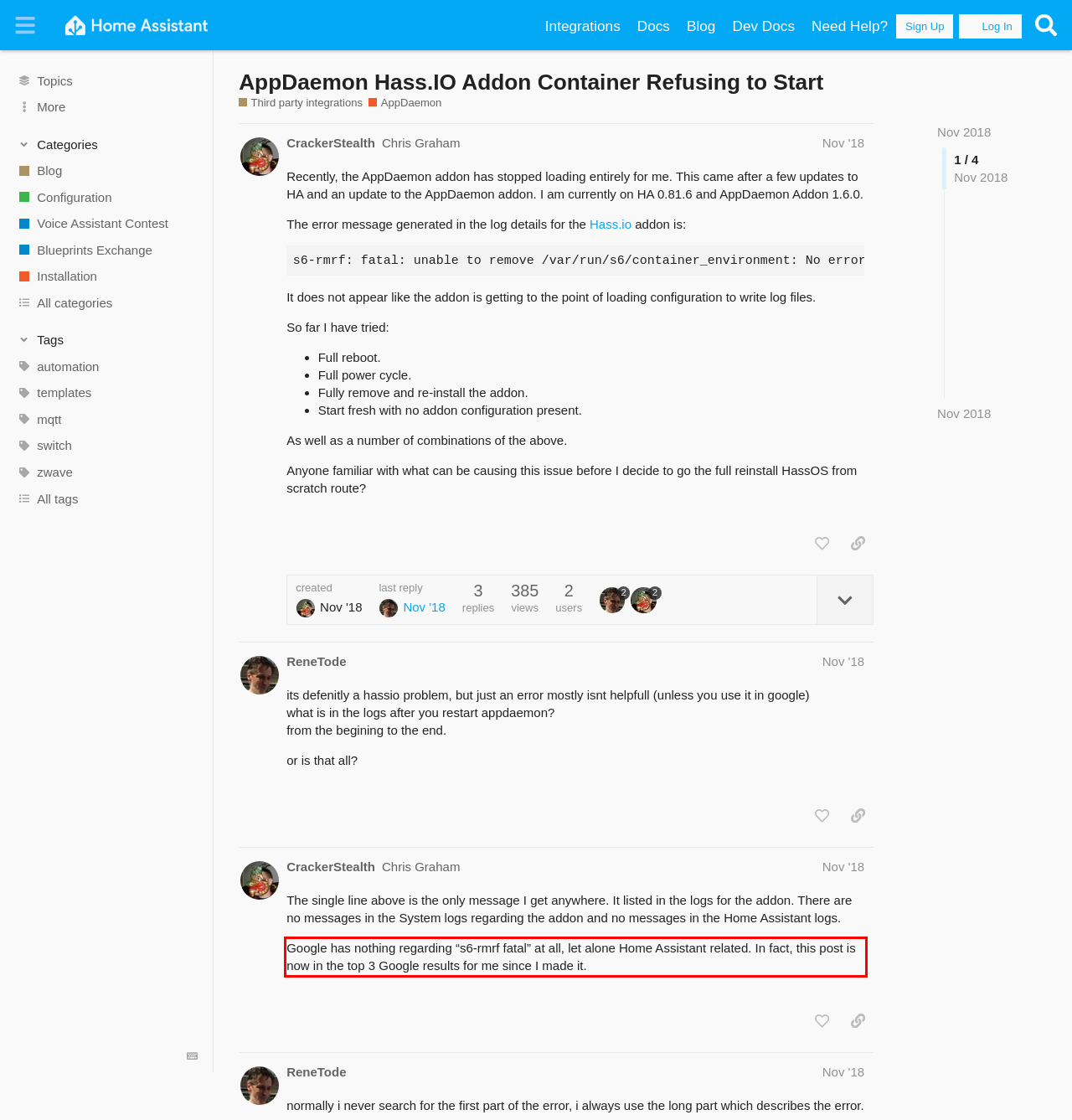Please use OCR to extract the text content from the red bounding box in the provided webpage screenshot.

Google has nothing regarding “s6-rmrf fatal” at all, let alone Home Assistant related. In fact, this post is now in the top 3 Google results for me since I made it.